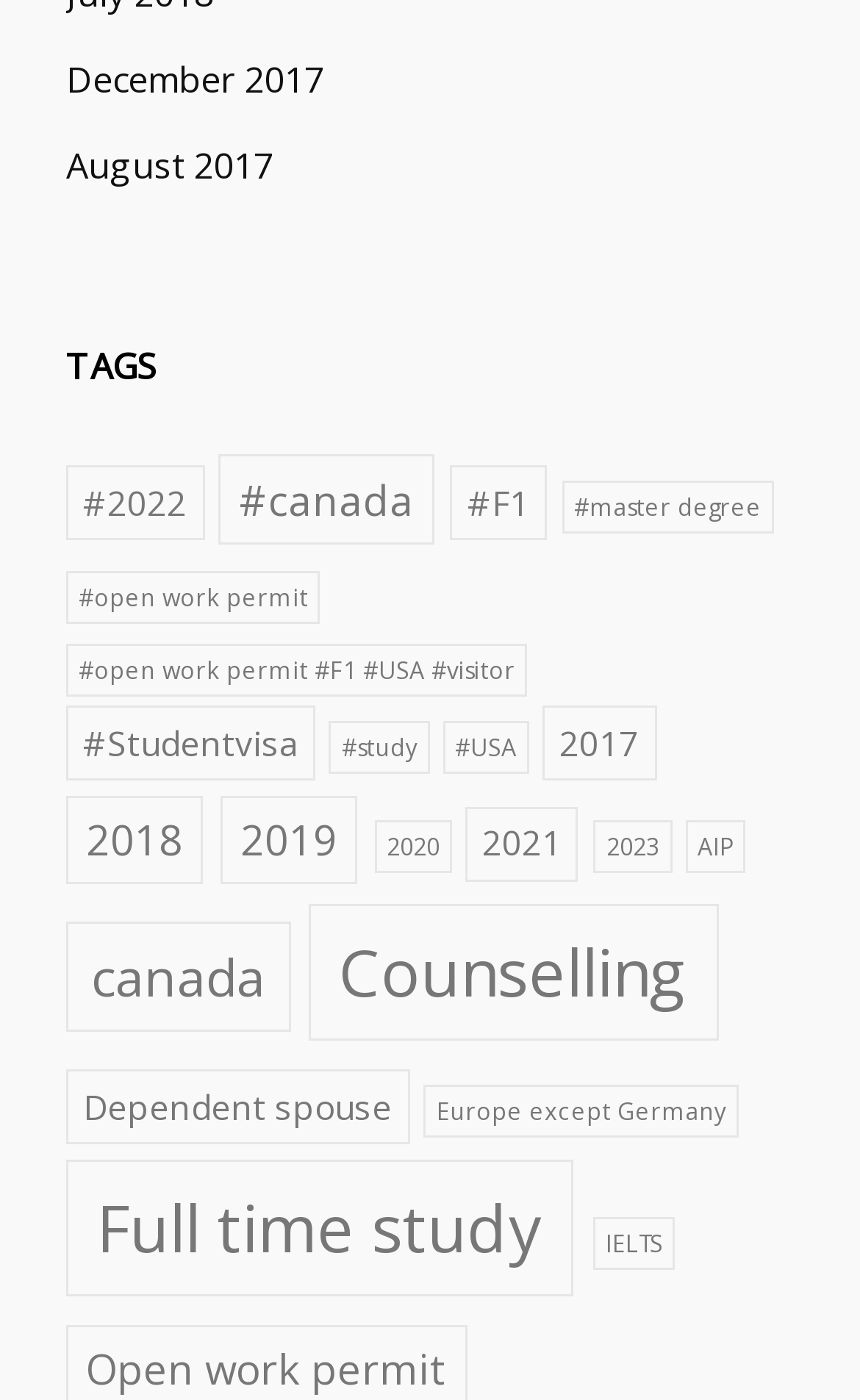Locate the bounding box coordinates of the clickable region necessary to complete the following instruction: "Learn about full-time study". Provide the coordinates in the format of four float numbers between 0 and 1, i.e., [left, top, right, bottom].

[0.077, 0.828, 0.666, 0.926]